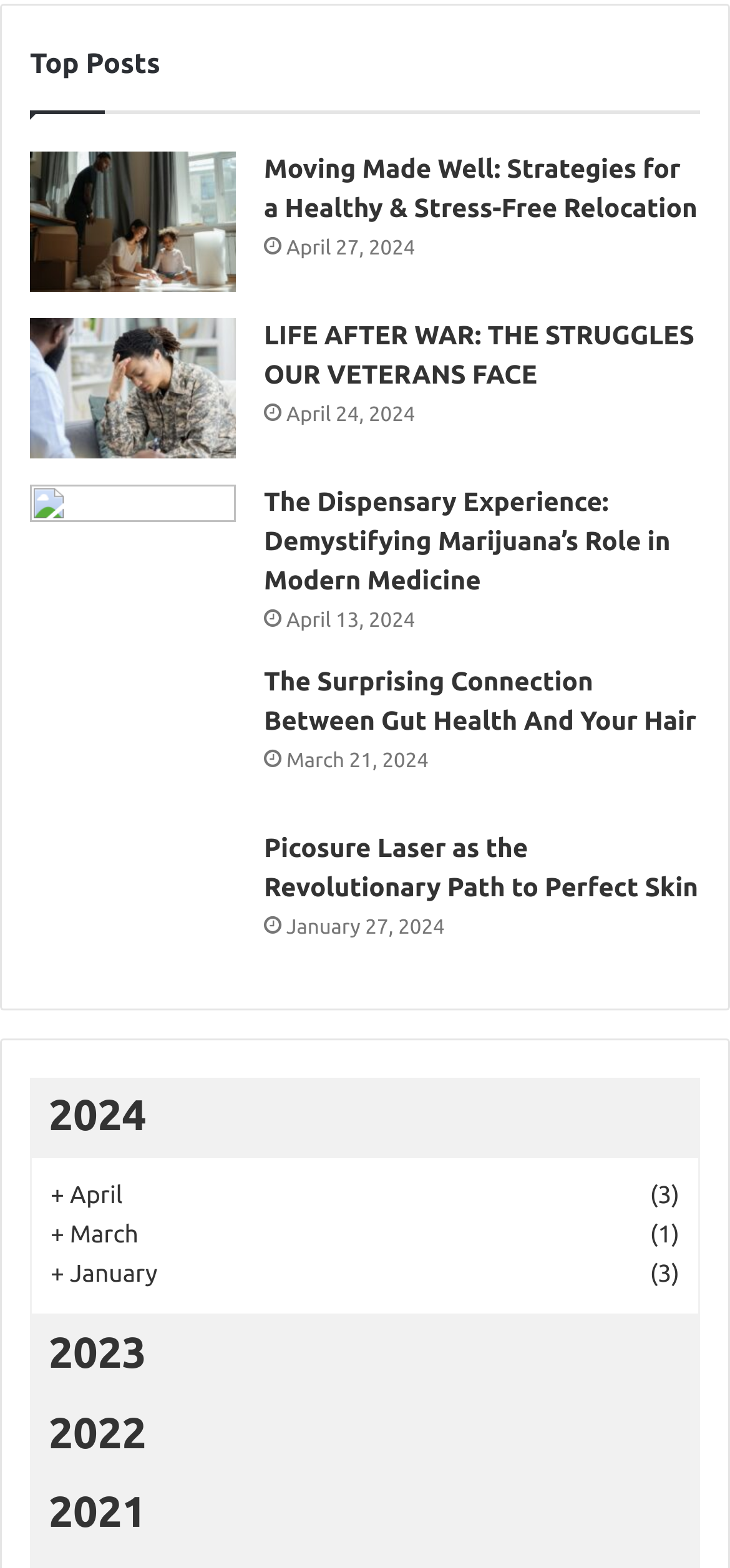Determine the bounding box coordinates for the element that should be clicked to follow this instruction: "View the article 'Moving Made Well: Strategies for a Healthy & Stress-Free Relocation'". The coordinates should be given as four float numbers between 0 and 1, in the format [left, top, right, bottom].

[0.041, 0.097, 0.323, 0.186]